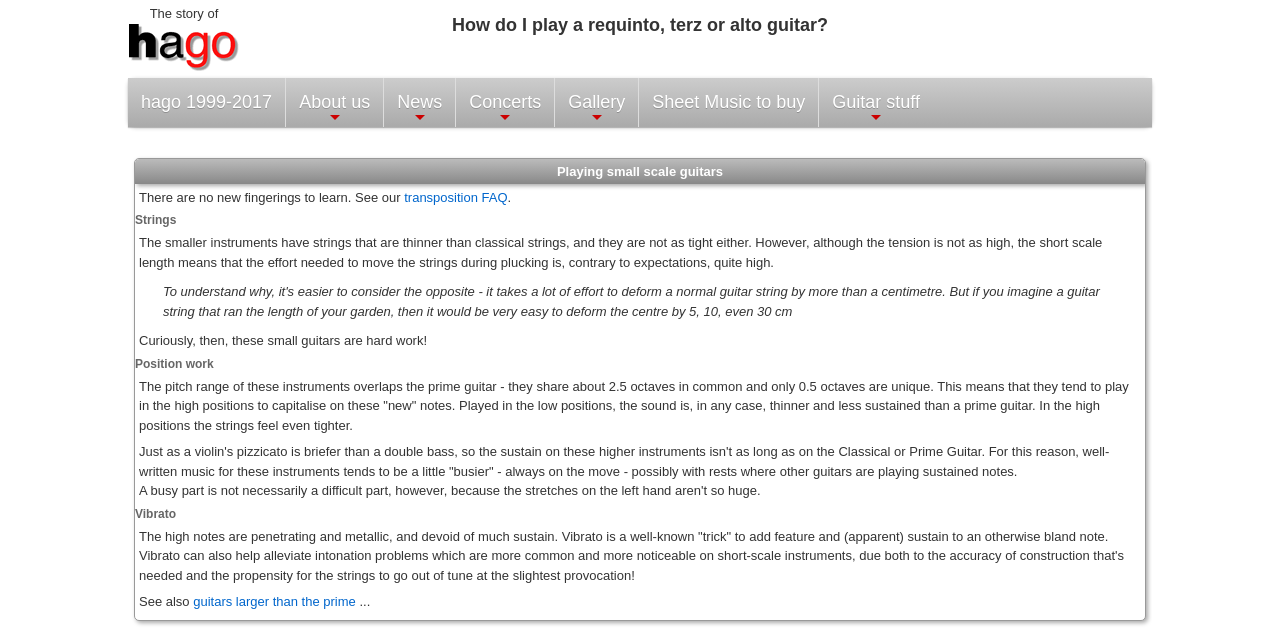From the given element description: "News", find the bounding box for the UI element. Provide the coordinates as four float numbers between 0 and 1, in the order [left, top, right, bottom].

[0.3, 0.121, 0.356, 0.197]